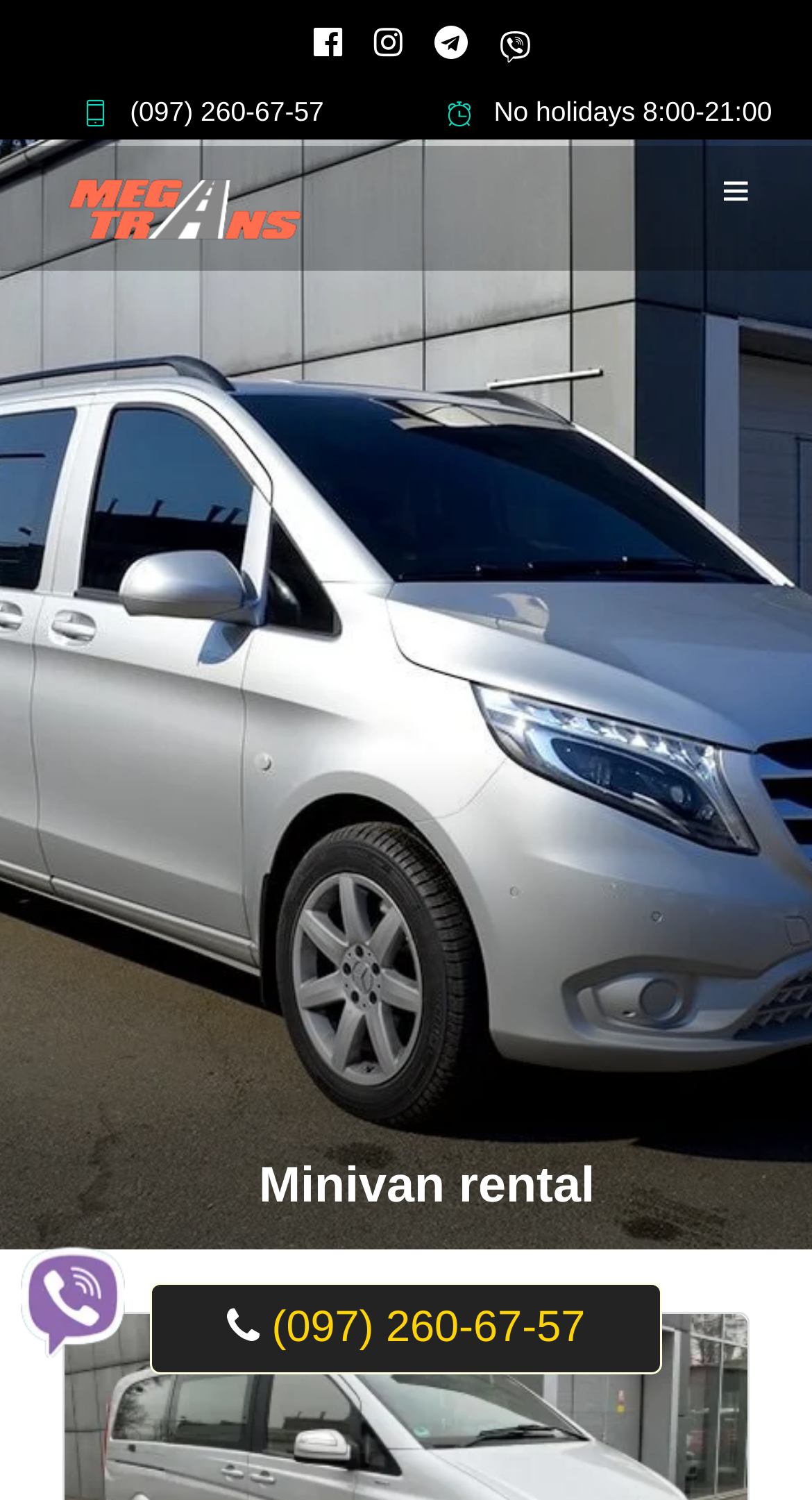Refer to the screenshot and answer the following question in detail:
What type of vehicle rental service does Megatrans company offer?

The type of vehicle rental service offered by Megatrans company can be found on the webpage, specifically in the heading element 'Minivan rental' which indicates that the company offers minivan rental services.